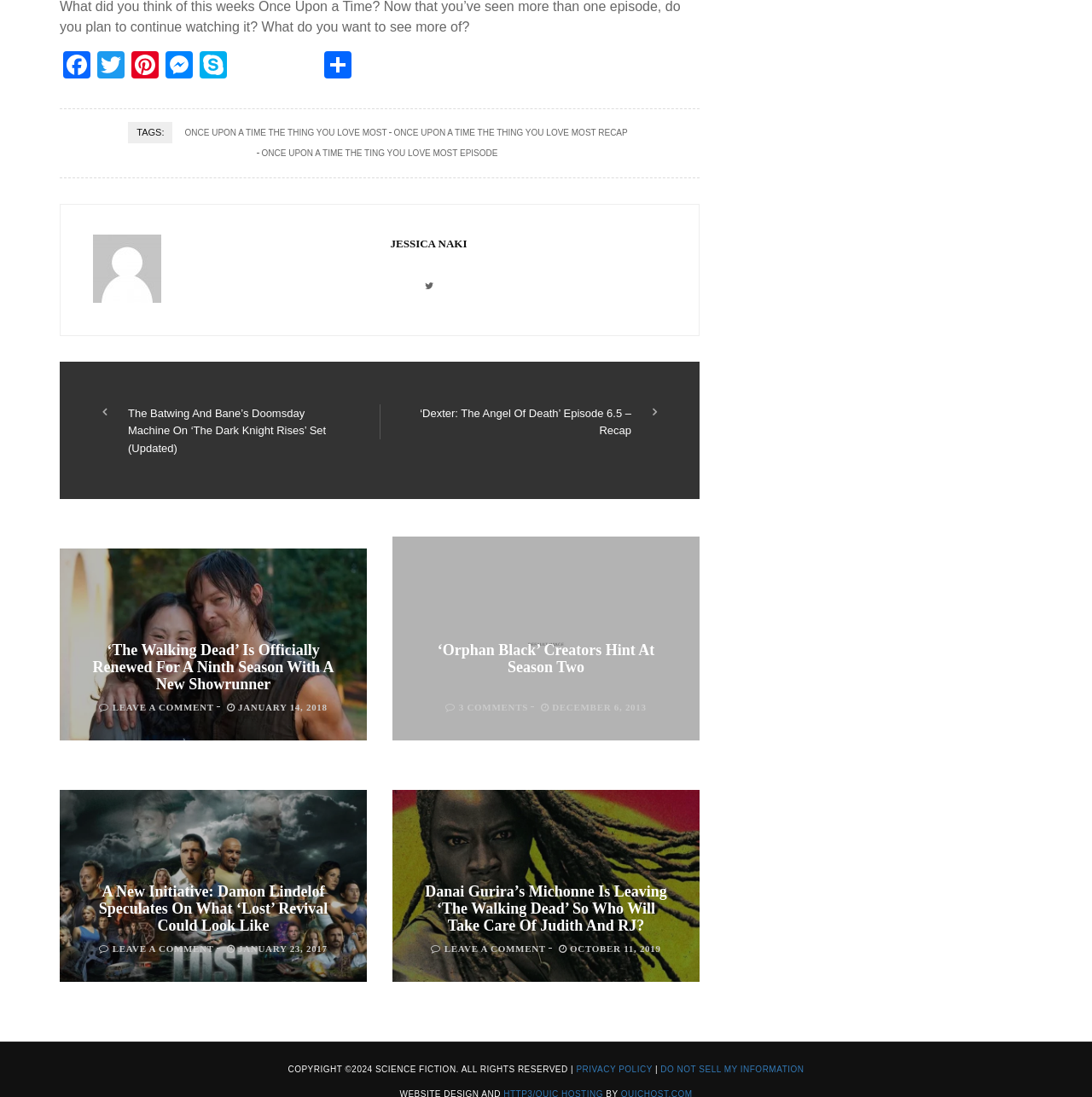Given the webpage screenshot and the description, determine the bounding box coordinates (top-left x, top-left y, bottom-right x, bottom-right y) that define the location of the UI element matching this description: Do Not Sell My Information

[0.605, 0.971, 0.736, 0.979]